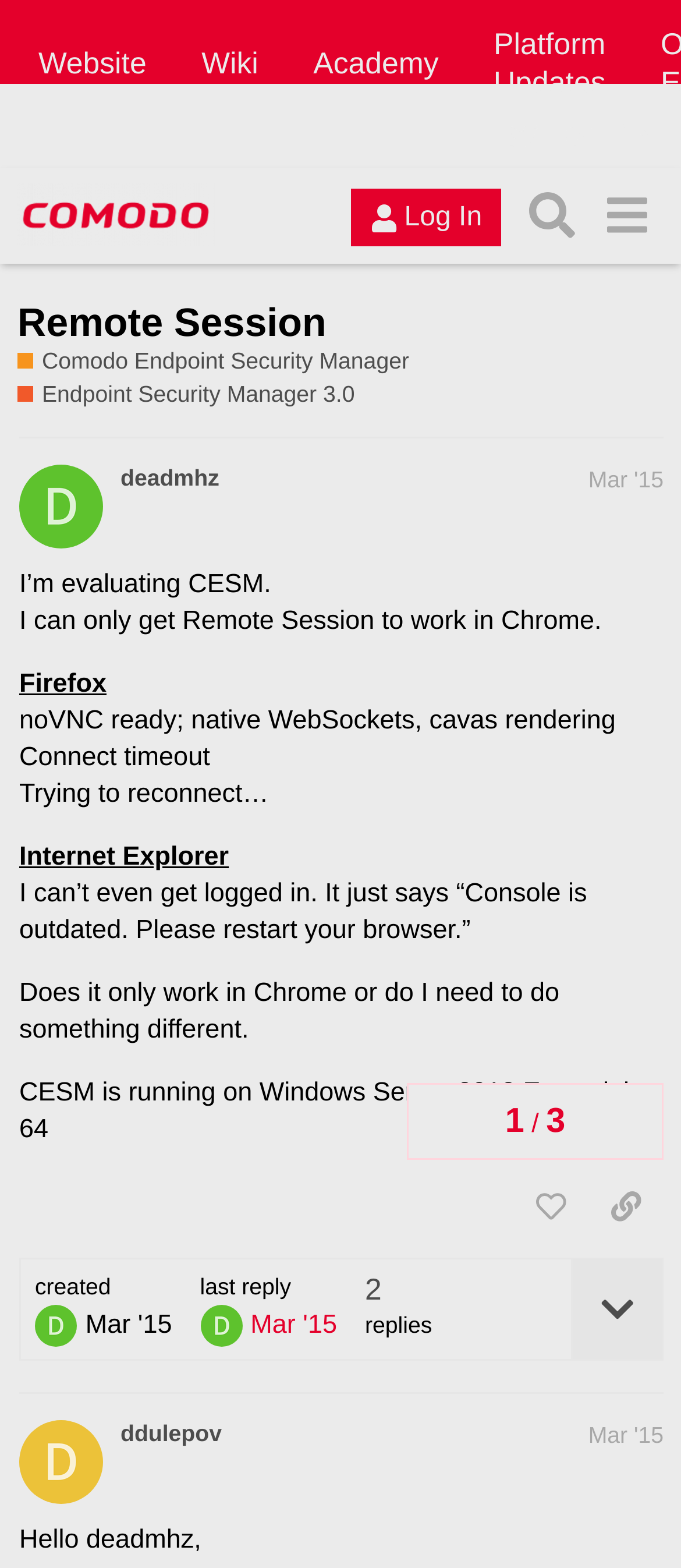Provide a brief response to the question below using one word or phrase:
How many links are in the top navigation bar?

5